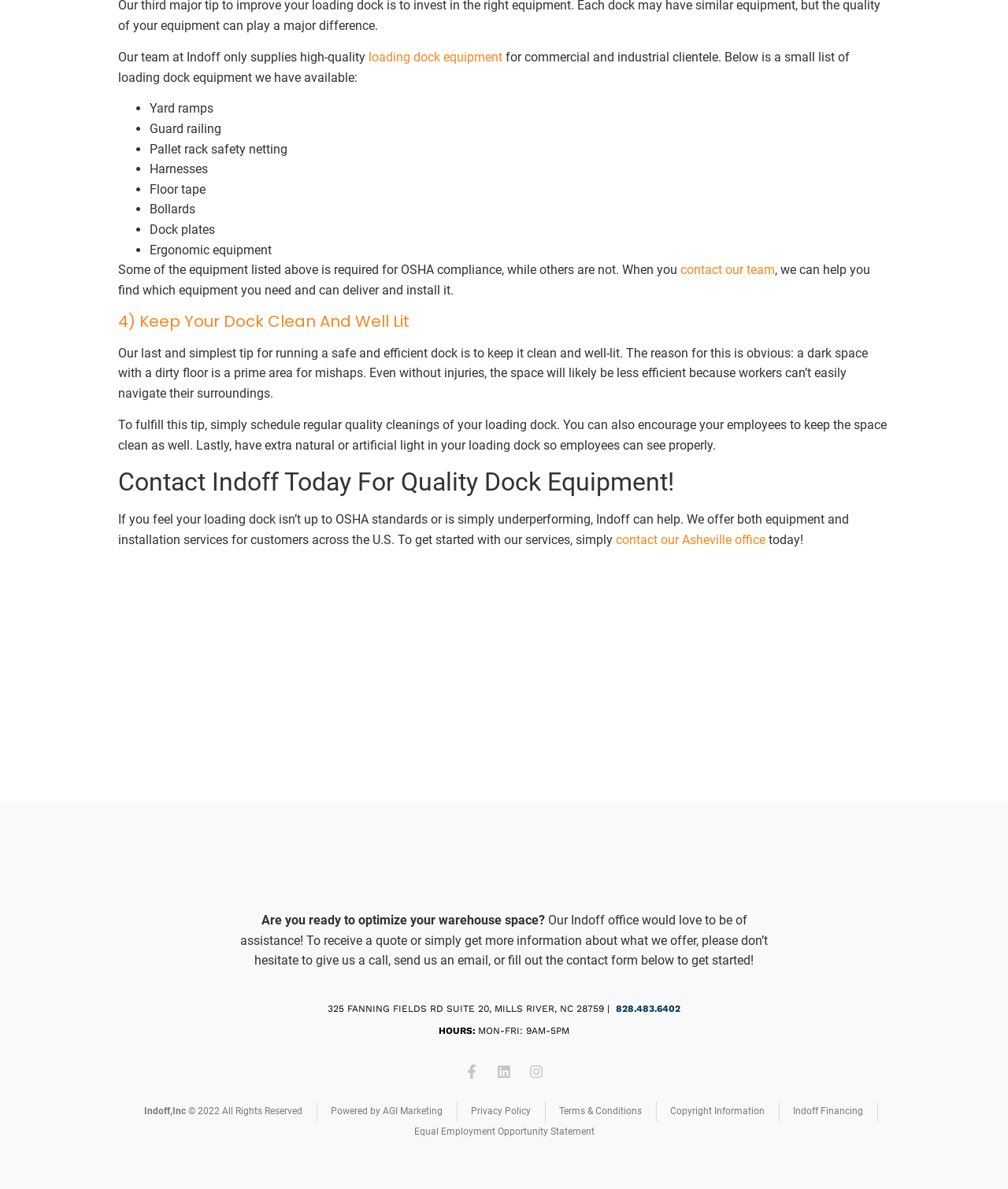Could you specify the bounding box coordinates for the clickable section to complete the following instruction: "call 828.483.6402"?

[0.611, 0.844, 0.675, 0.853]